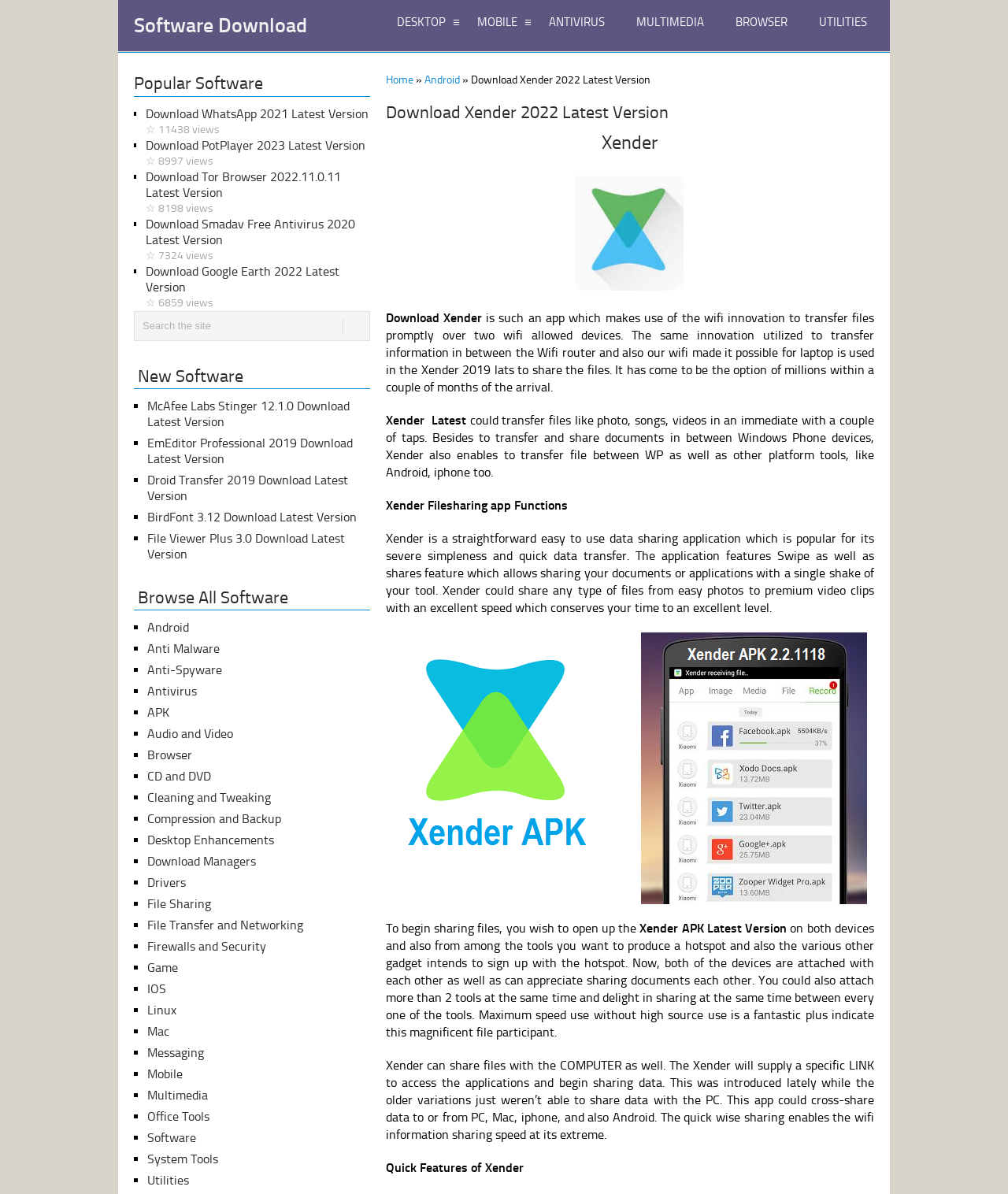Identify the bounding box coordinates for the region to click in order to carry out this instruction: "Download WhatsApp 2021 Latest Version". Provide the coordinates using four float numbers between 0 and 1, formatted as [left, top, right, bottom].

[0.145, 0.089, 0.367, 0.115]